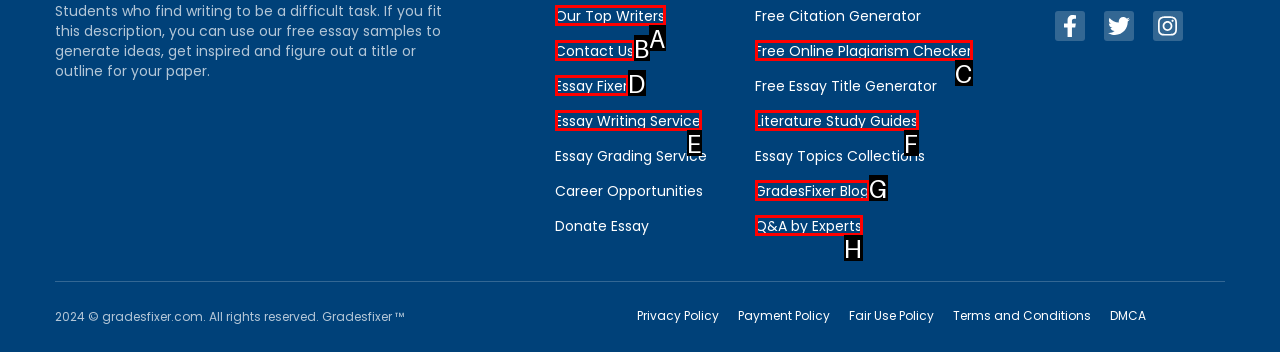For the instruction: Click on 'Historic hand-shaking moments', determine the appropriate UI element to click from the given options. Respond with the letter corresponding to the correct choice.

None